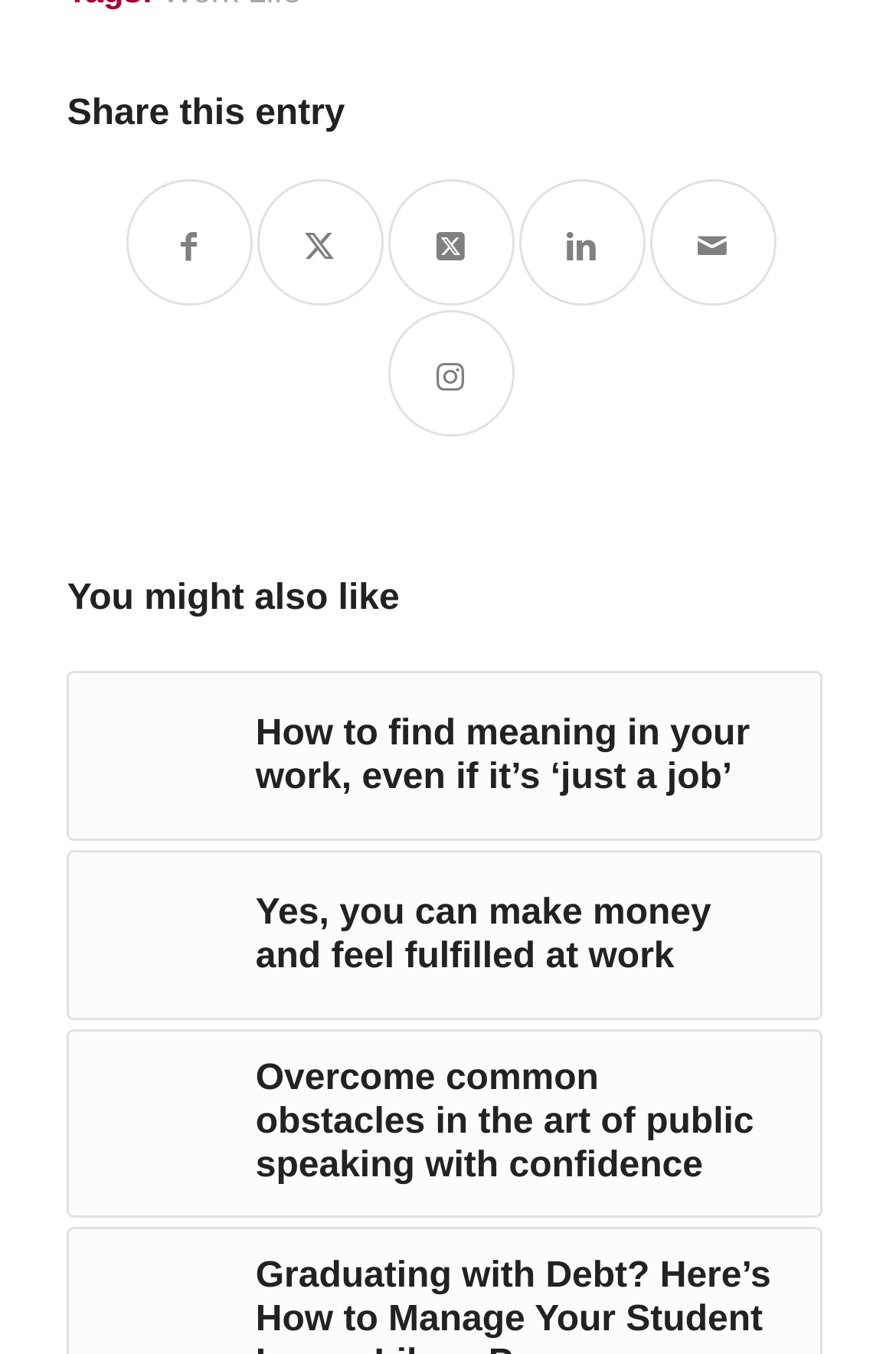How many recommended articles are there?
Based on the image, answer the question with as much detail as possible.

I counted the number of links under the heading 'You might also like', which are 'How to find meaning in your work, even if it’s ‘just a job’', 'Yes, you can make money and feel fulfilled at work', and 'Overcome common obstacles in the art of public speaking with confidence'. There are 3 recommended articles in total.